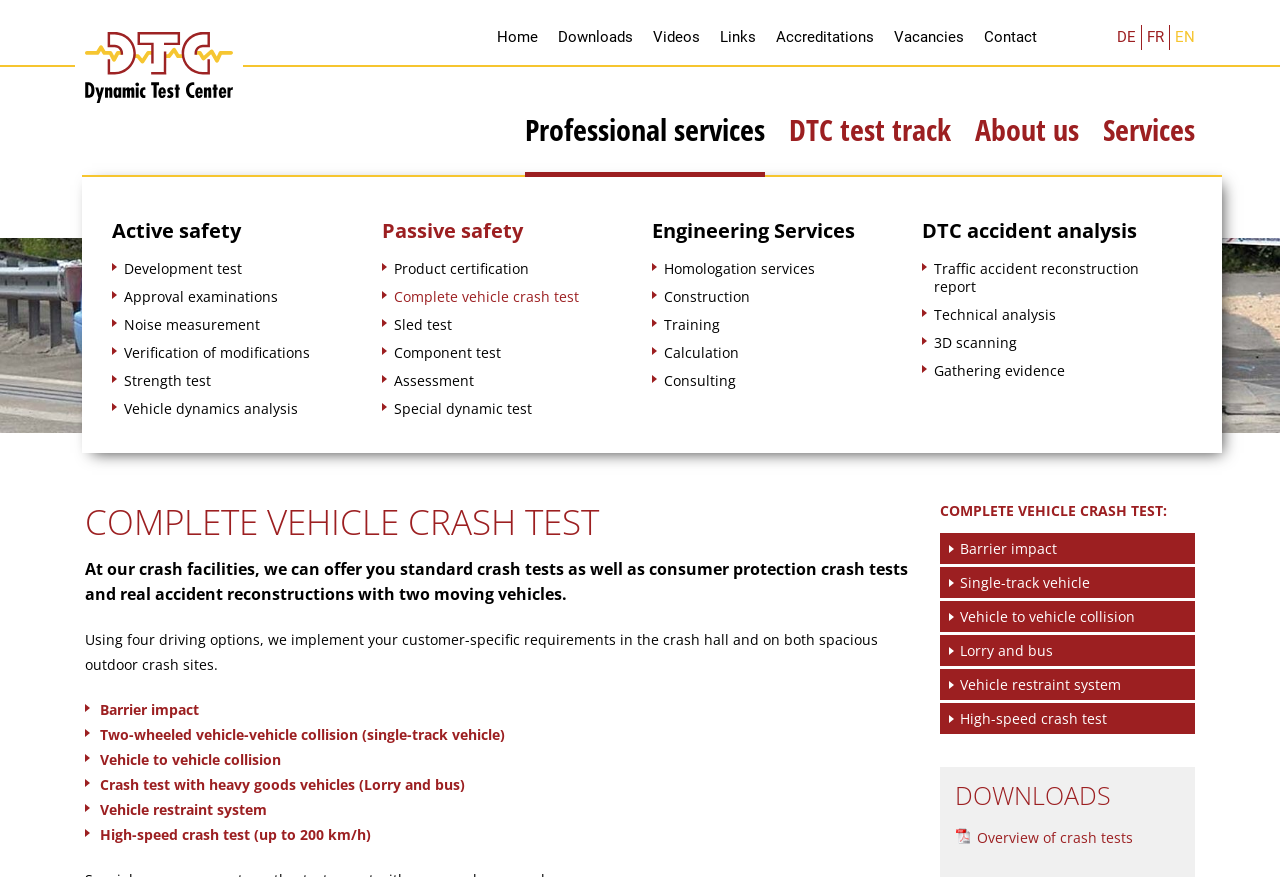What types of vehicles are involved in crash tests?
Use the information from the image to give a detailed answer to the question.

The webpage mentions that crash tests are conducted with various types of vehicles, including cars, lorries, buses, motorcycles, and bicycles.